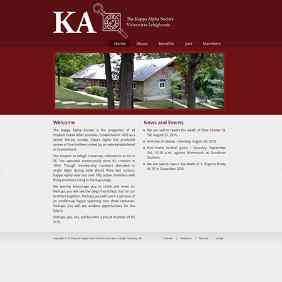Offer a detailed narrative of what is shown in the image.

The image showcases a picturesque view of a building associated with the Kappa Alpha Society, set in a scenic outdoor environment. The architecture features a blend of traditional and contemporary styles, characterized by large windows and a welcoming entrance, surrounded by lush greenery. This image is part of the society's portfolio, highlighting its commitment to community and fraternity. It belongs to a section dedicated to the Kappa Alpha Society on their official website, which provides insights into their values and activities, fostering connections among members.